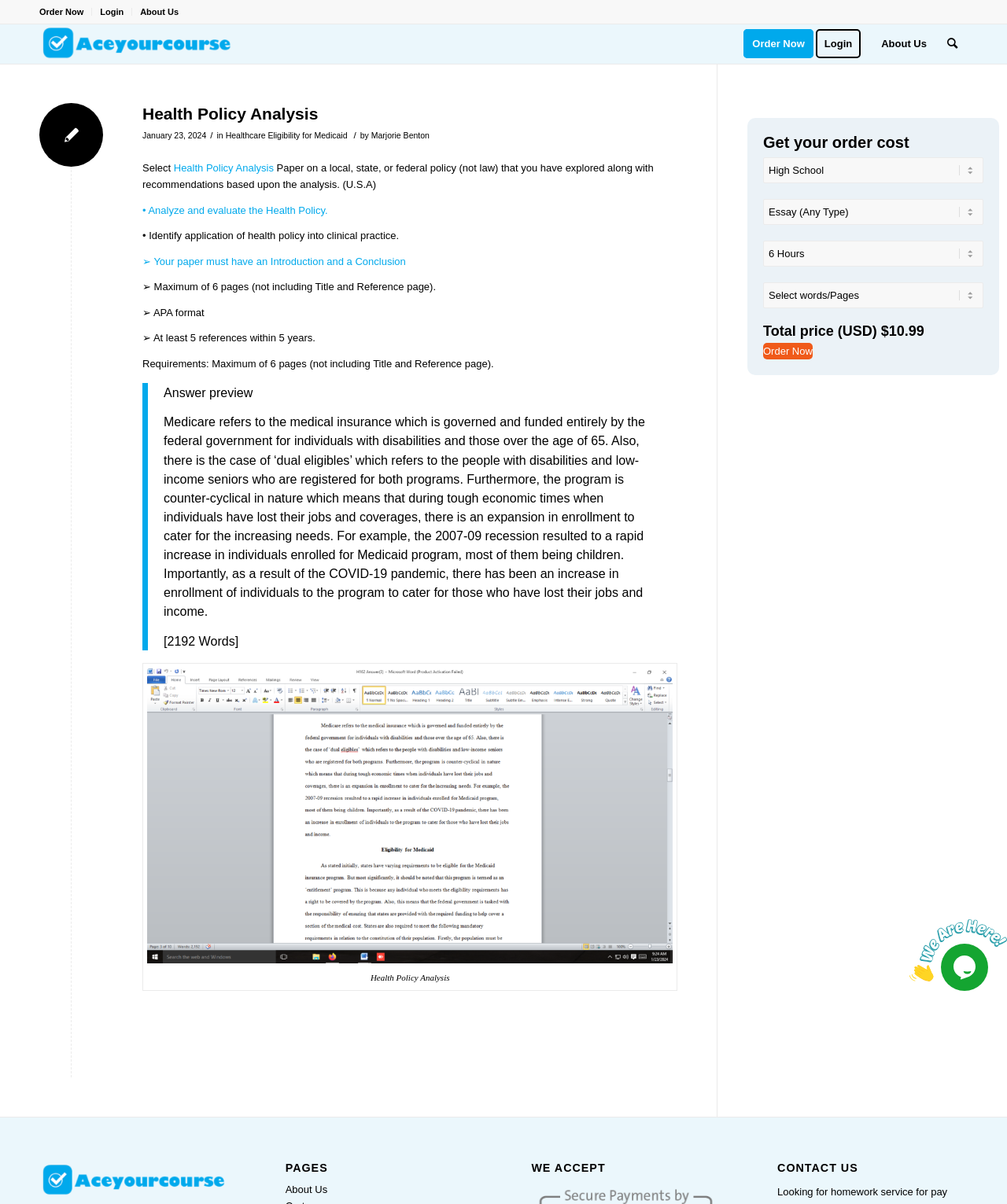Please find the bounding box coordinates (top-left x, top-left y, bottom-right x, bottom-right y) in the screenshot for the UI element described as follows: Order Now

[0.758, 0.285, 0.807, 0.299]